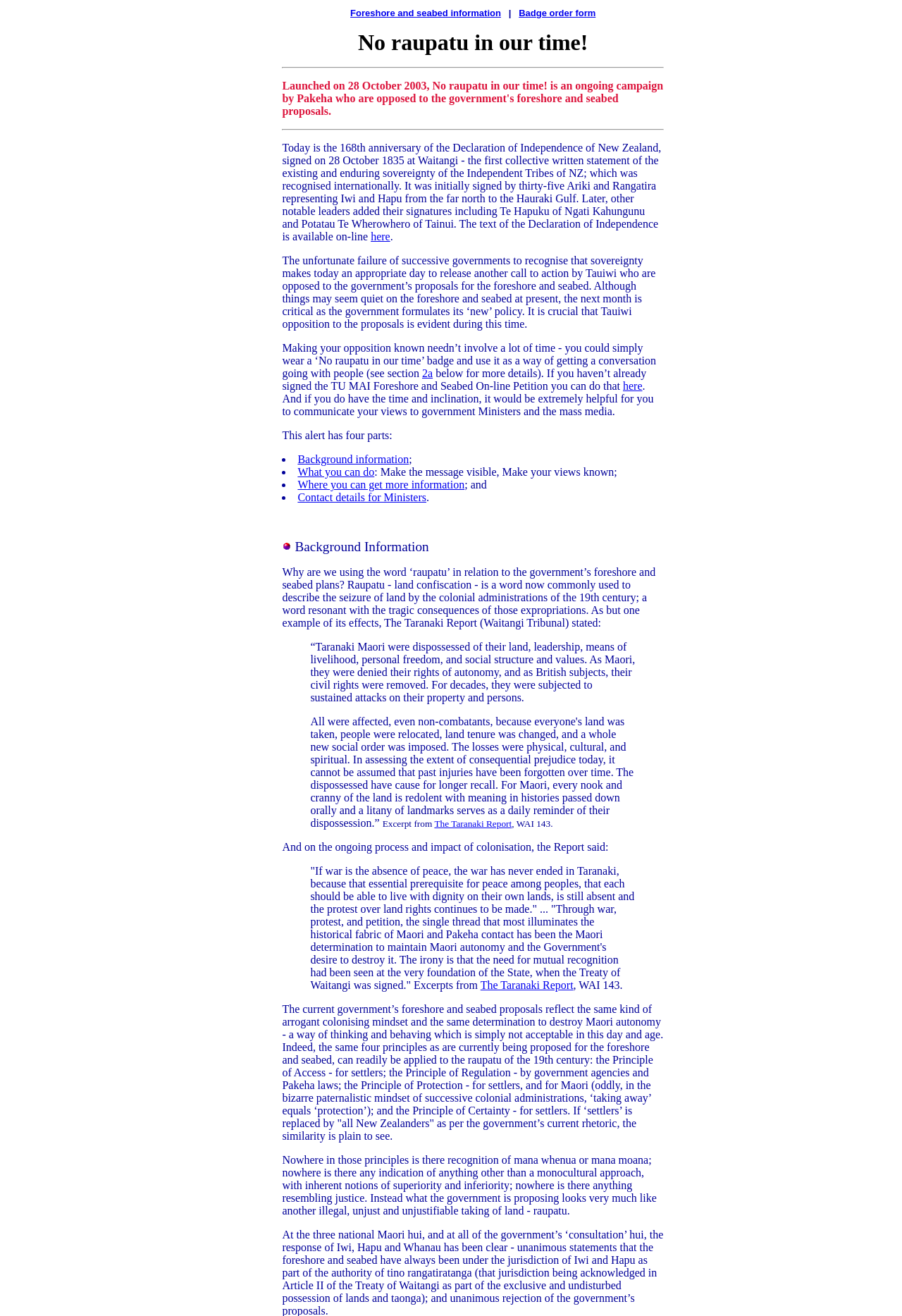Can you provide the bounding box coordinates for the element that should be clicked to implement the instruction: "Click on 'Foreshore and seabed information'"?

[0.388, 0.006, 0.555, 0.014]